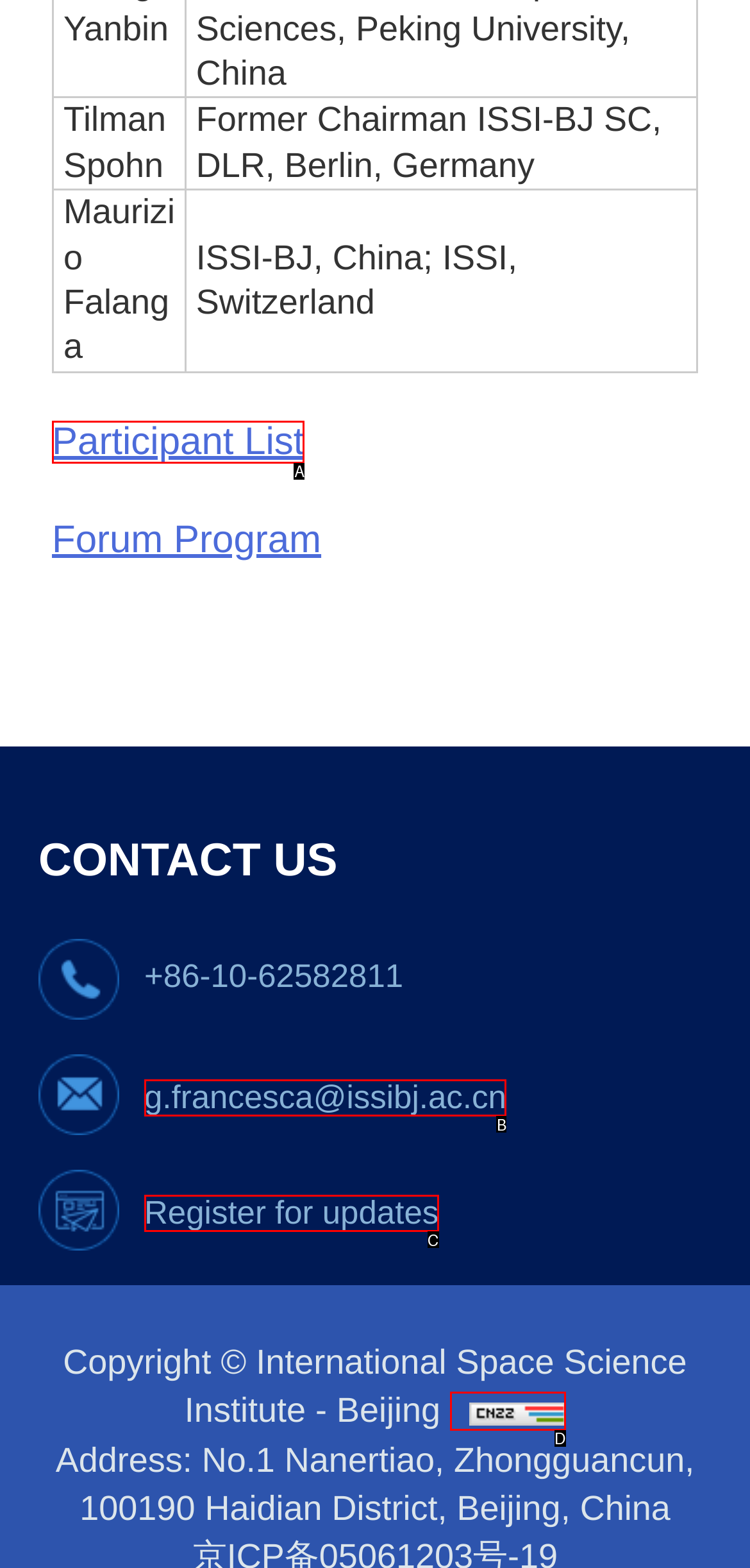Determine the HTML element that best aligns with the description: Register for updates
Answer with the appropriate letter from the listed options.

C